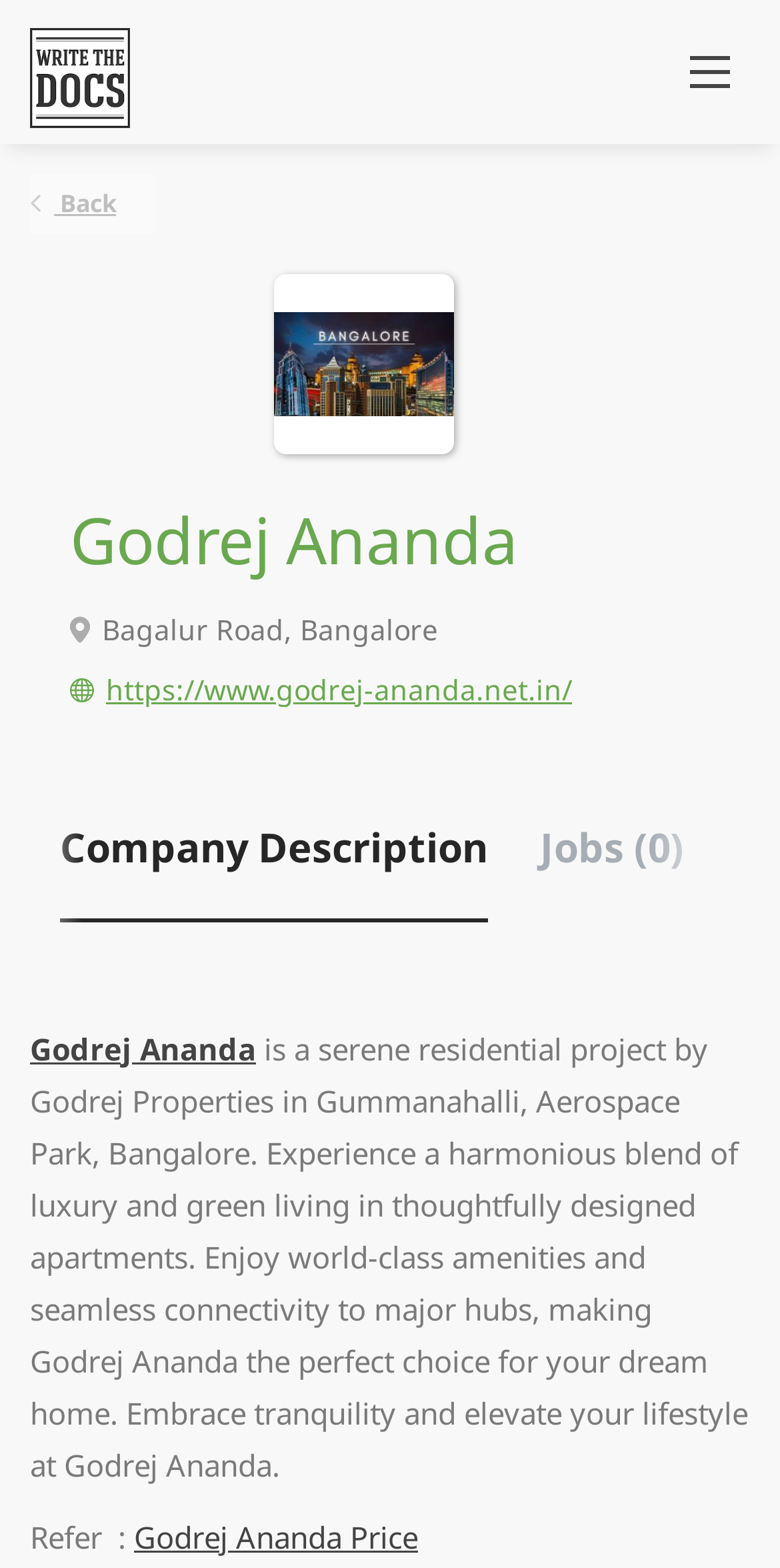Identify the bounding box coordinates for the UI element described by the following text: "Godrej Ananda". Provide the coordinates as four float numbers between 0 and 1, in the format [left, top, right, bottom].

[0.038, 0.655, 0.328, 0.681]